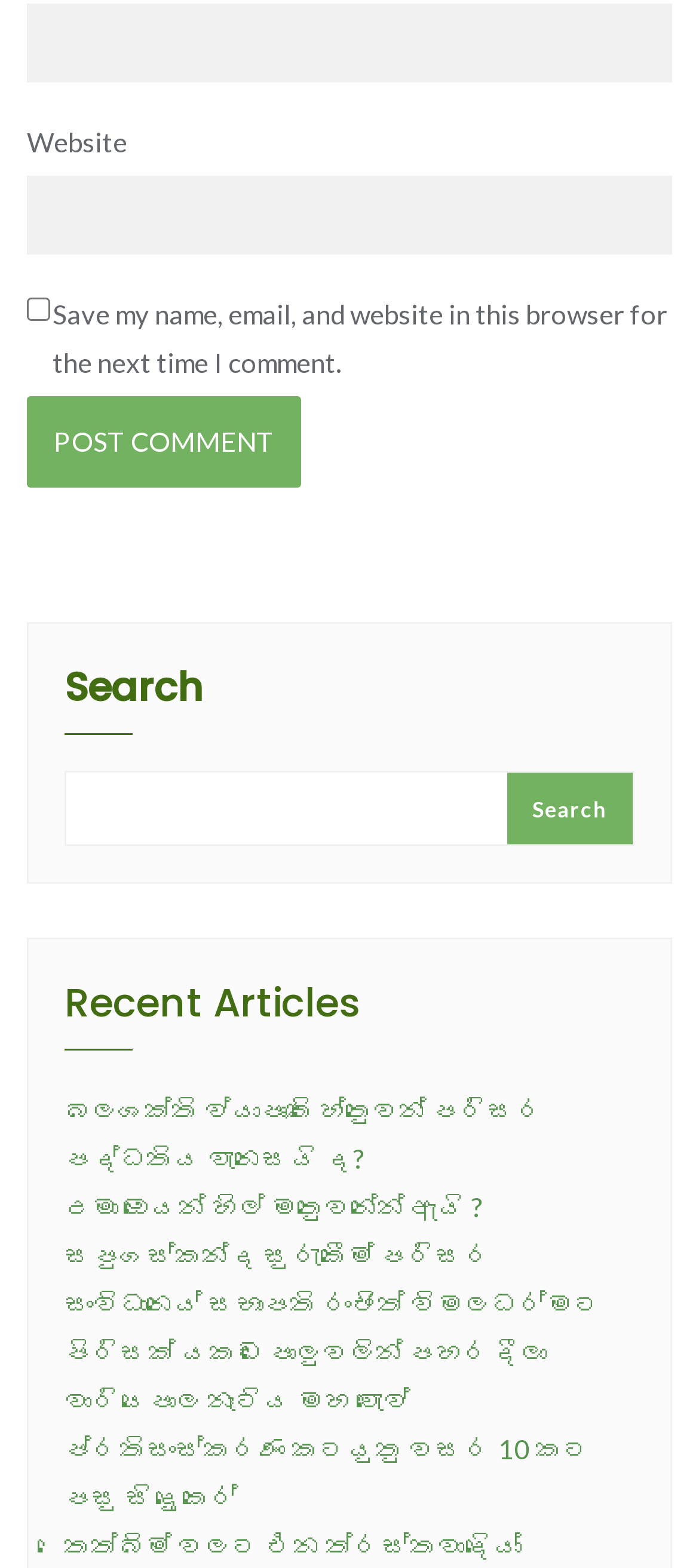How many search boxes are there?
Ensure your answer is thorough and detailed.

There are two search boxes on the webpage, one is a standalone search box and the other is part of the comment form.